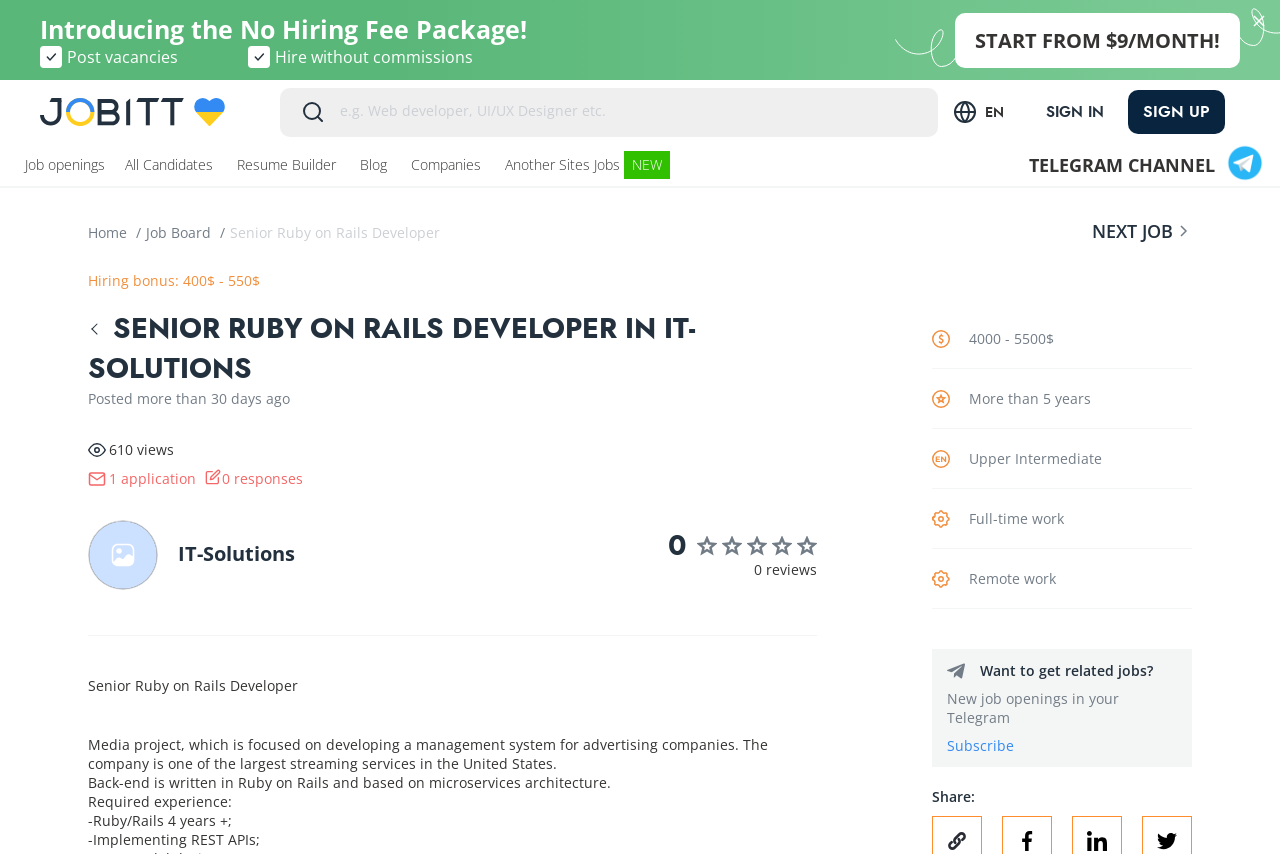From the element description Sign up, predict the bounding box coordinates of the UI element. The coordinates must be specified in the format (top-left x, top-left y, bottom-right x, bottom-right y) and should be within the 0 to 1 range.

[0.881, 0.105, 0.957, 0.157]